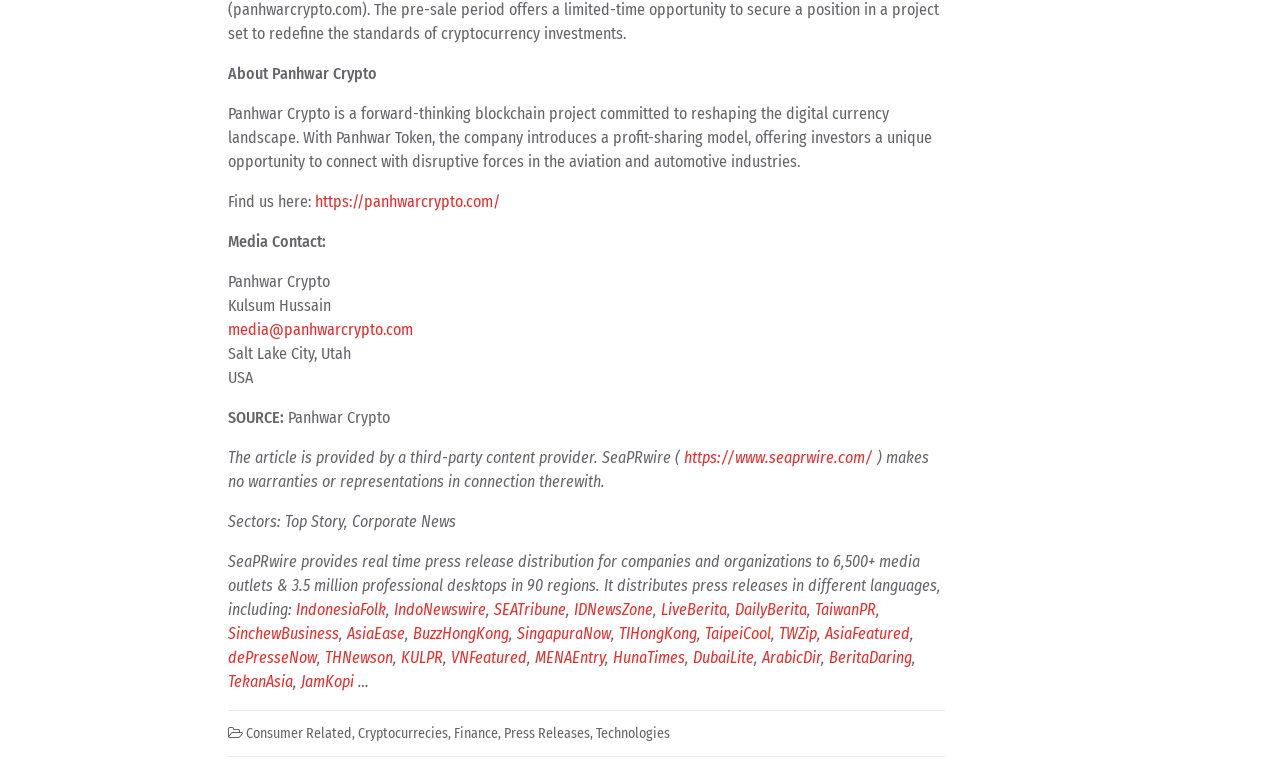Specify the bounding box coordinates of the element's region that should be clicked to achieve the following instruction: "Visit SeaPRwire's website". The bounding box coordinates consist of four float numbers between 0 and 1, in the format [left, top, right, bottom].

[0.535, 0.58, 0.682, 0.604]